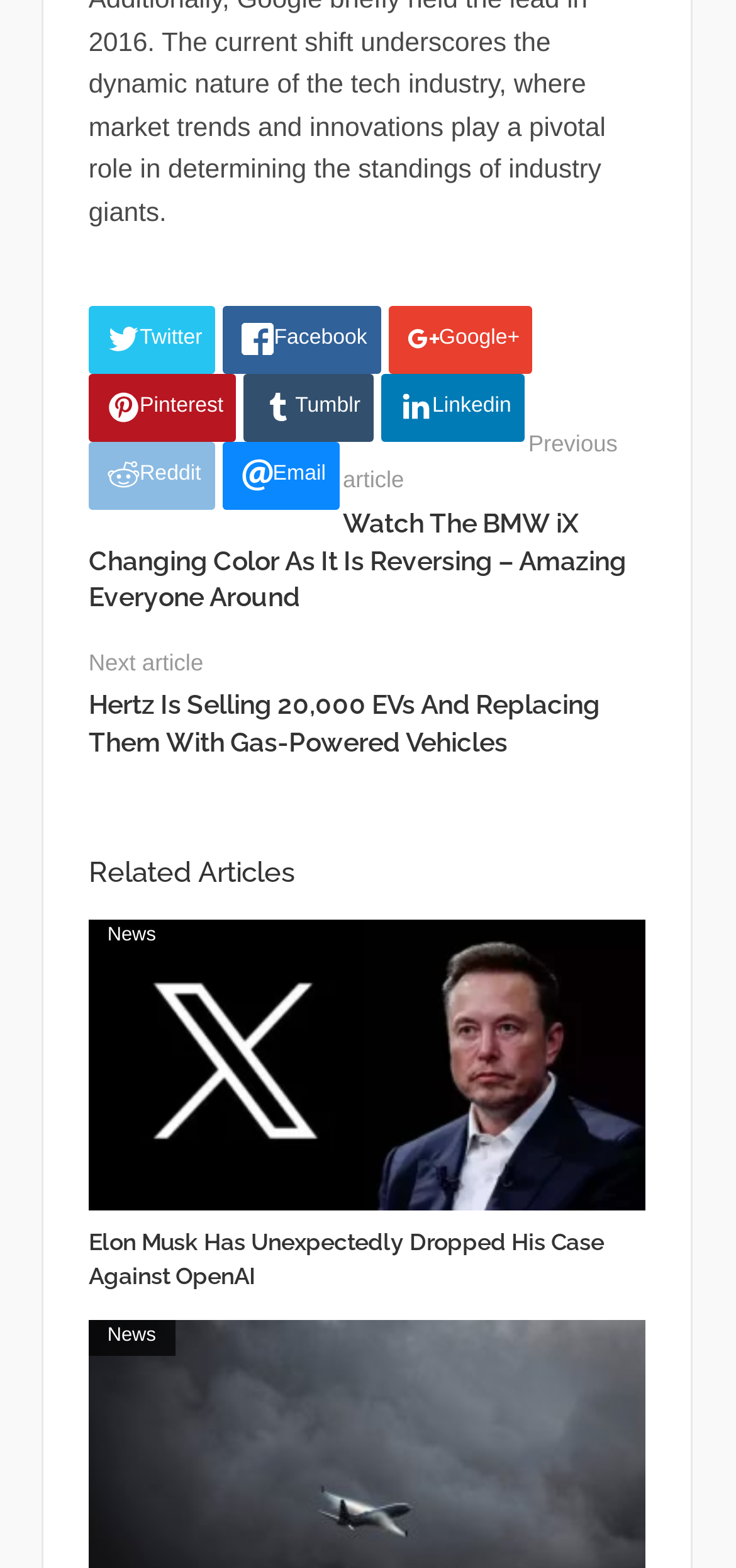What are the social media links available? Using the information from the screenshot, answer with a single word or phrase.

Twitter, Facebook, etc.